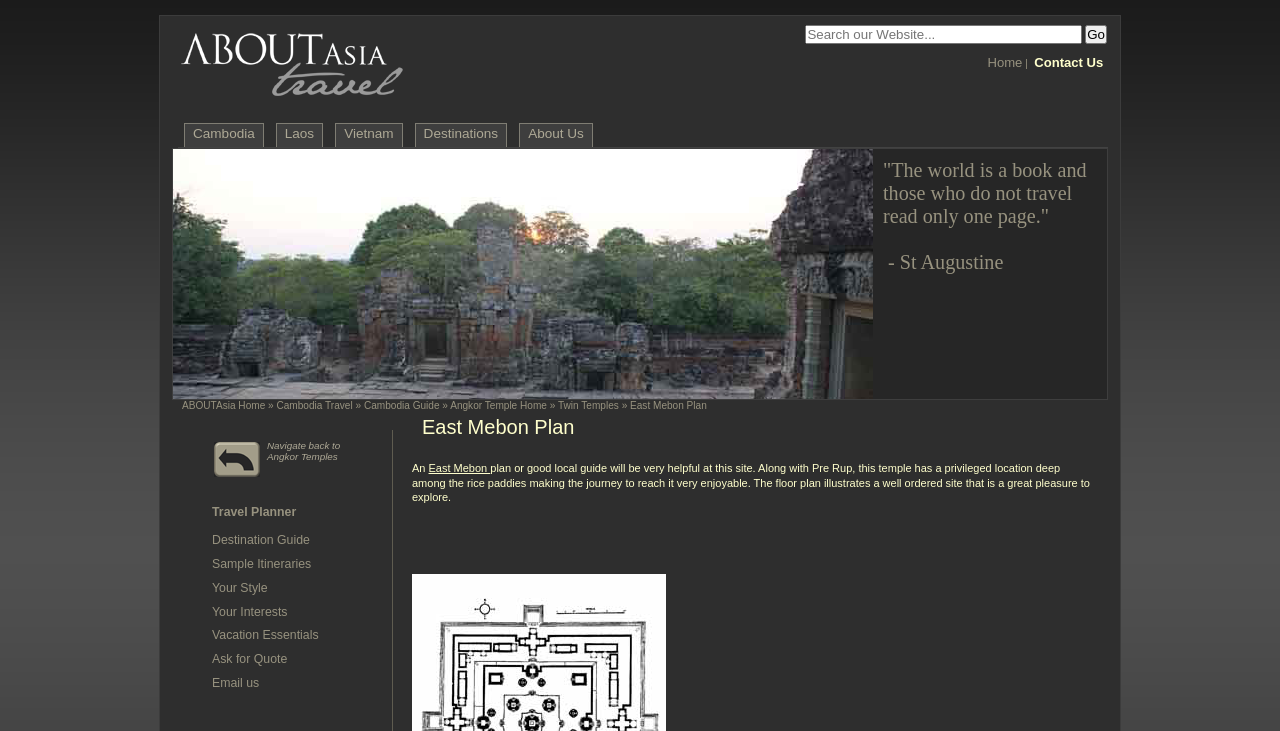Determine the bounding box coordinates for the area that needs to be clicked to fulfill this task: "Go to Travel Planner". The coordinates must be given as four float numbers between 0 and 1, i.e., [left, top, right, bottom].

[0.166, 0.691, 0.231, 0.71]